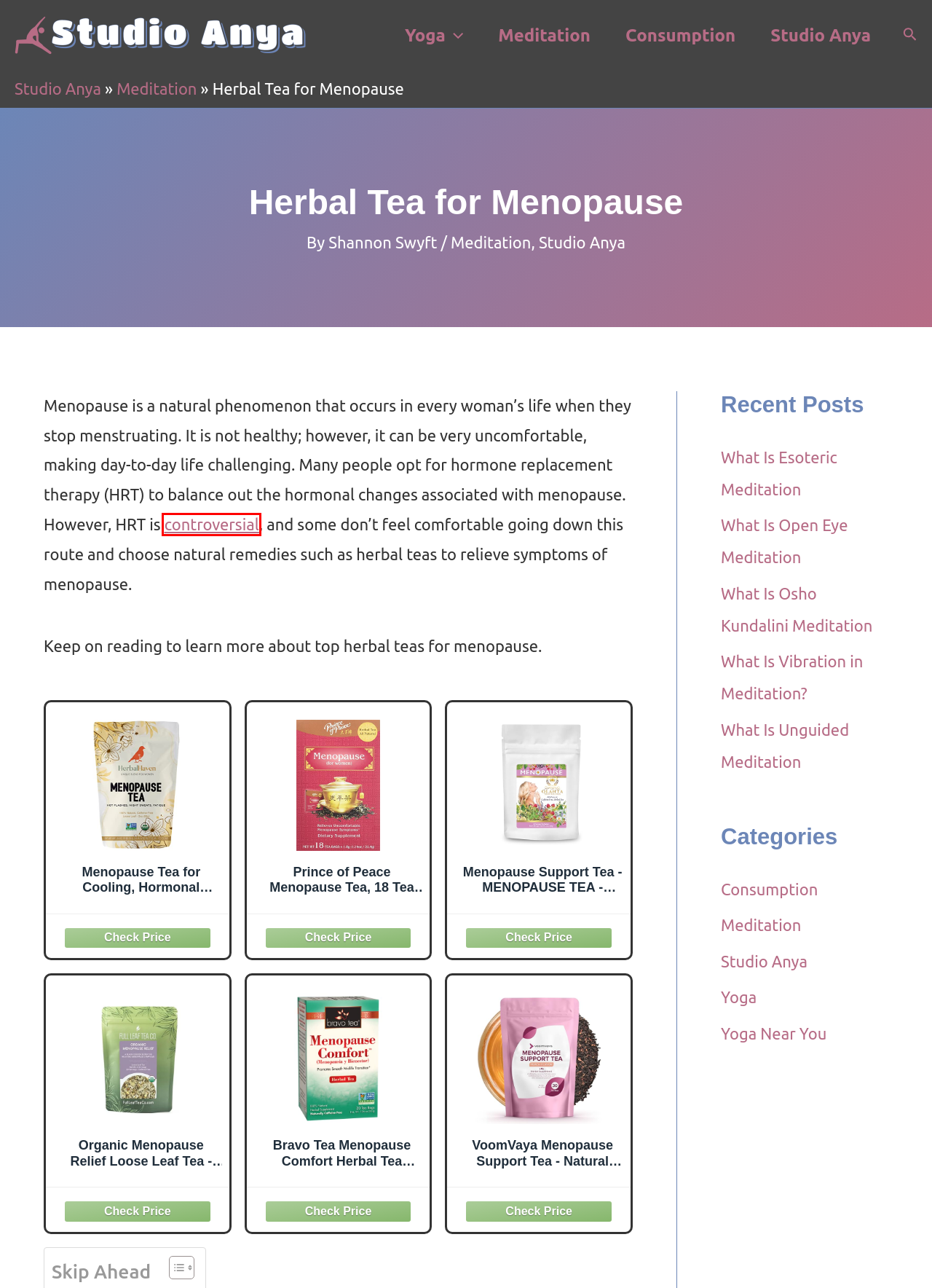Check out the screenshot of a webpage with a red rectangle bounding box. Select the best fitting webpage description that aligns with the new webpage after clicking the element inside the bounding box. Here are the candidates:
A. Meditation Archives
B. Consumption Archives
C. The Controversial History of Hormone Replacement Therapy - PMC
D. Understanding Vibration In Meditation: What You Need To Know
E. Studio Anya - Get Your Body & Mind Right
F. Studio Anya Archives
G. Amazon.com
H. Enhance Focus And Concentration With Open Eye Meditation

C